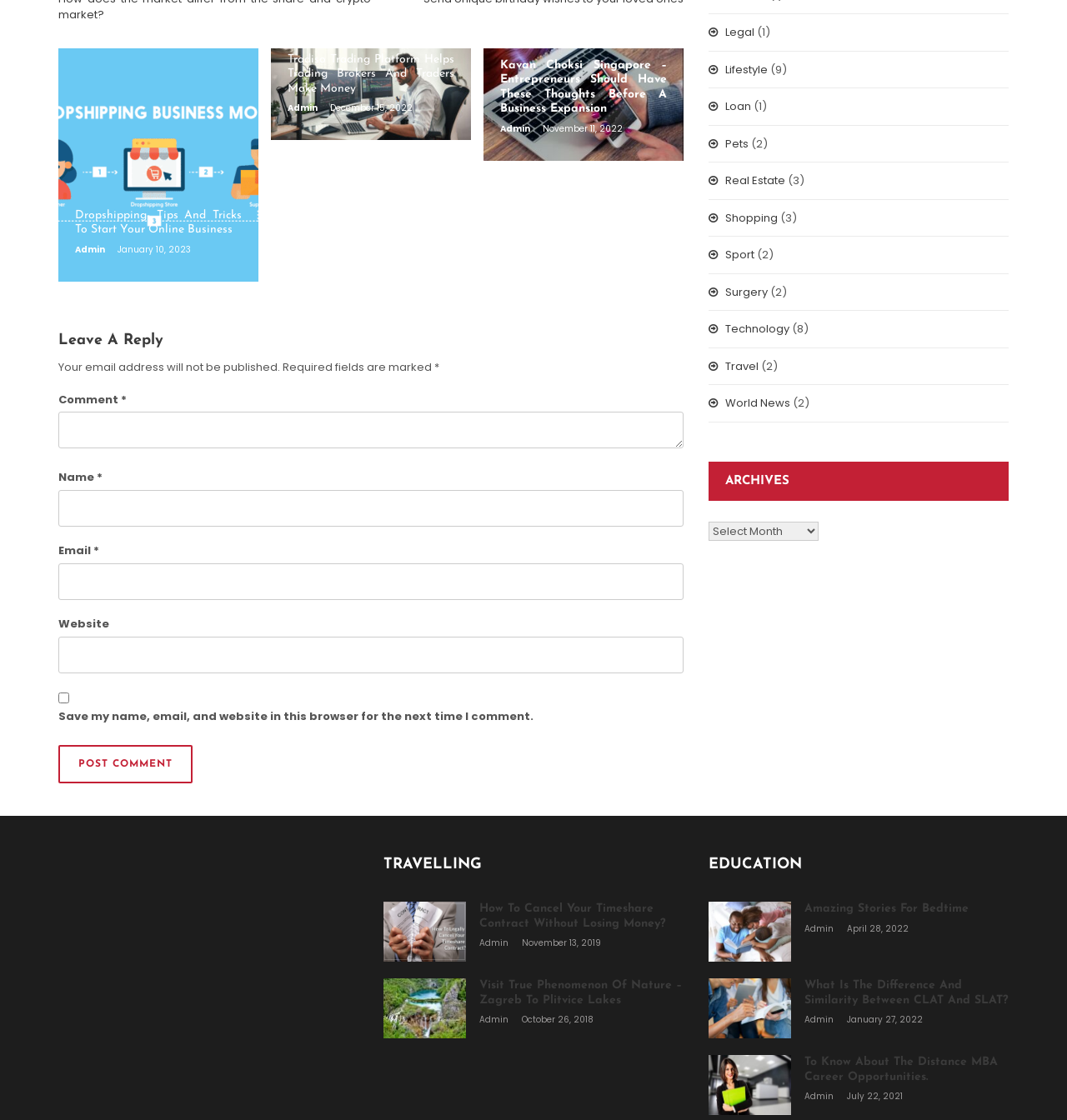Answer the question in a single word or phrase:
What is the title of the first article?

Dropshipping- Tips and Tricks to Start Your Online Business